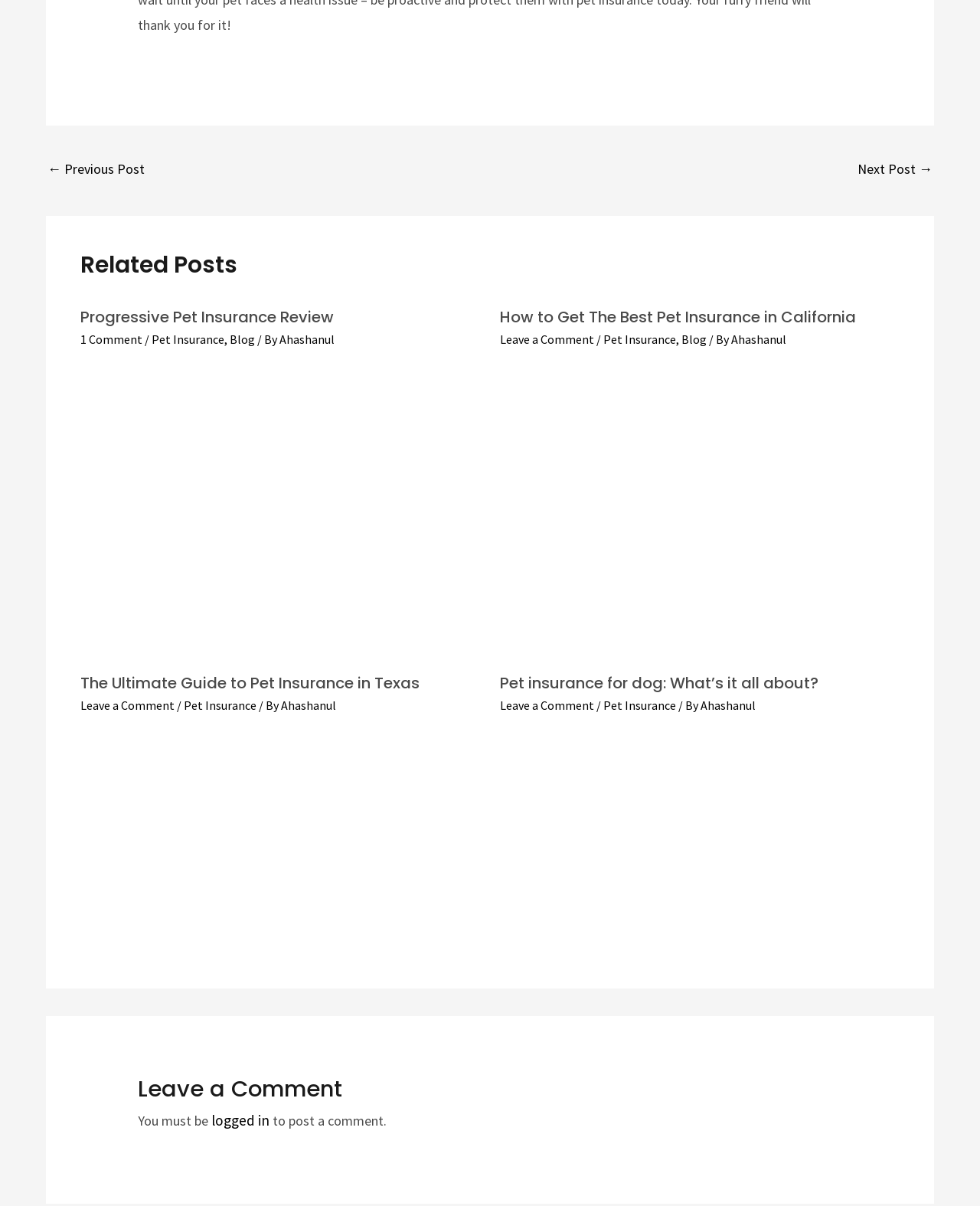What is the title of the first related post? Observe the screenshot and provide a one-word or short phrase answer.

Progressive Pet Insurance Review